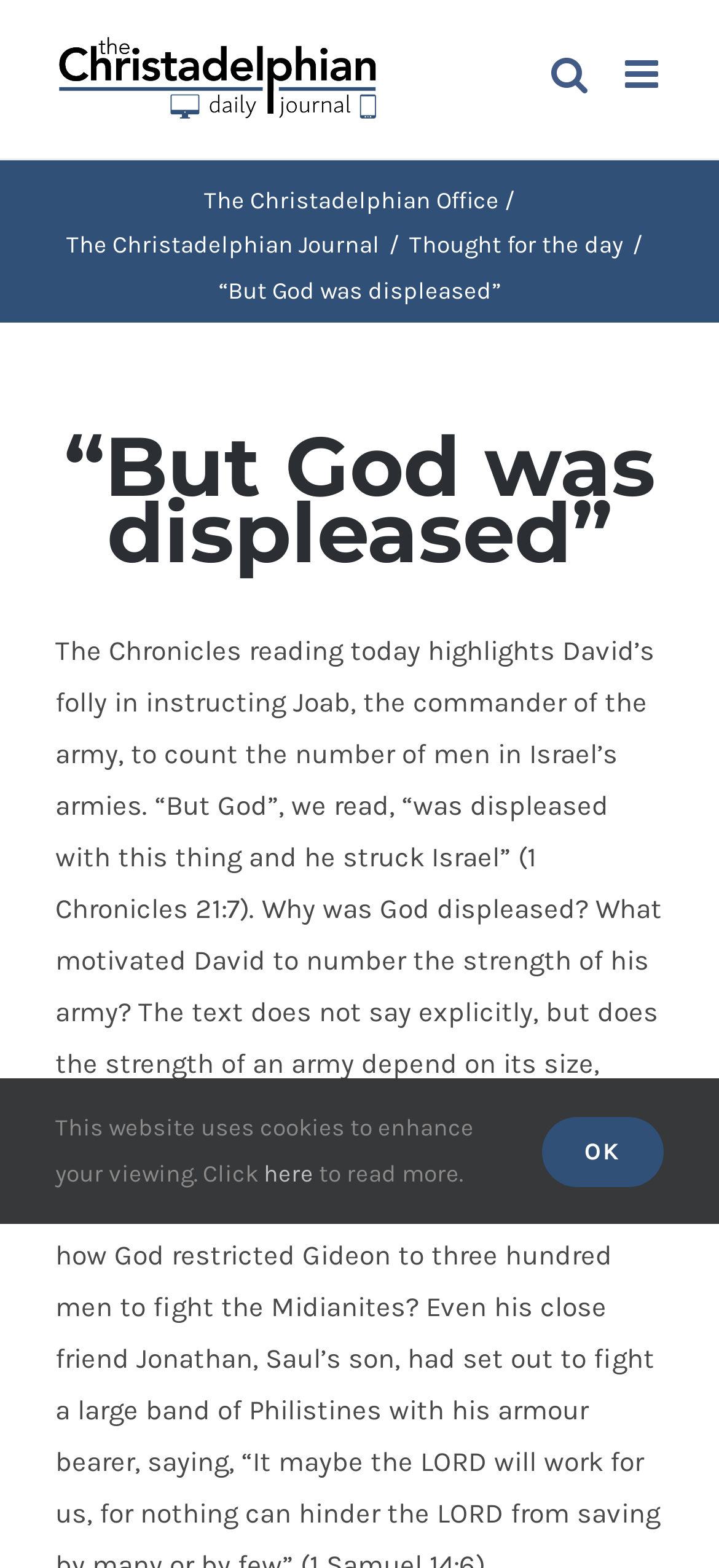Please provide a one-word or short phrase answer to the question:
What is the name of the journal?

The Christadelphian Journal